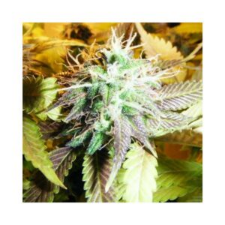Describe all the important aspects and details of the image.

This image showcases a close-up view of a cannabis plant, specifically emphasizing the buds that are rich in trichomes, which give the flowers a sparkling appearance. The vibrant green leaves are interspersed with shades of purple, highlighting the plant's health and maturity. This visual representation illustrates the beauty and complexity of cannabis cultivation. The related product information nearby suggests that this particular variety is known as "Aurora Indica Feminised Seeds by Nirvana," inviting enthusiasts to explore the cultivation of this strain further. The lush foliage and well-formed buds reflect the care and attention given to the growing process, pivotal for achieving a high-quality yield.